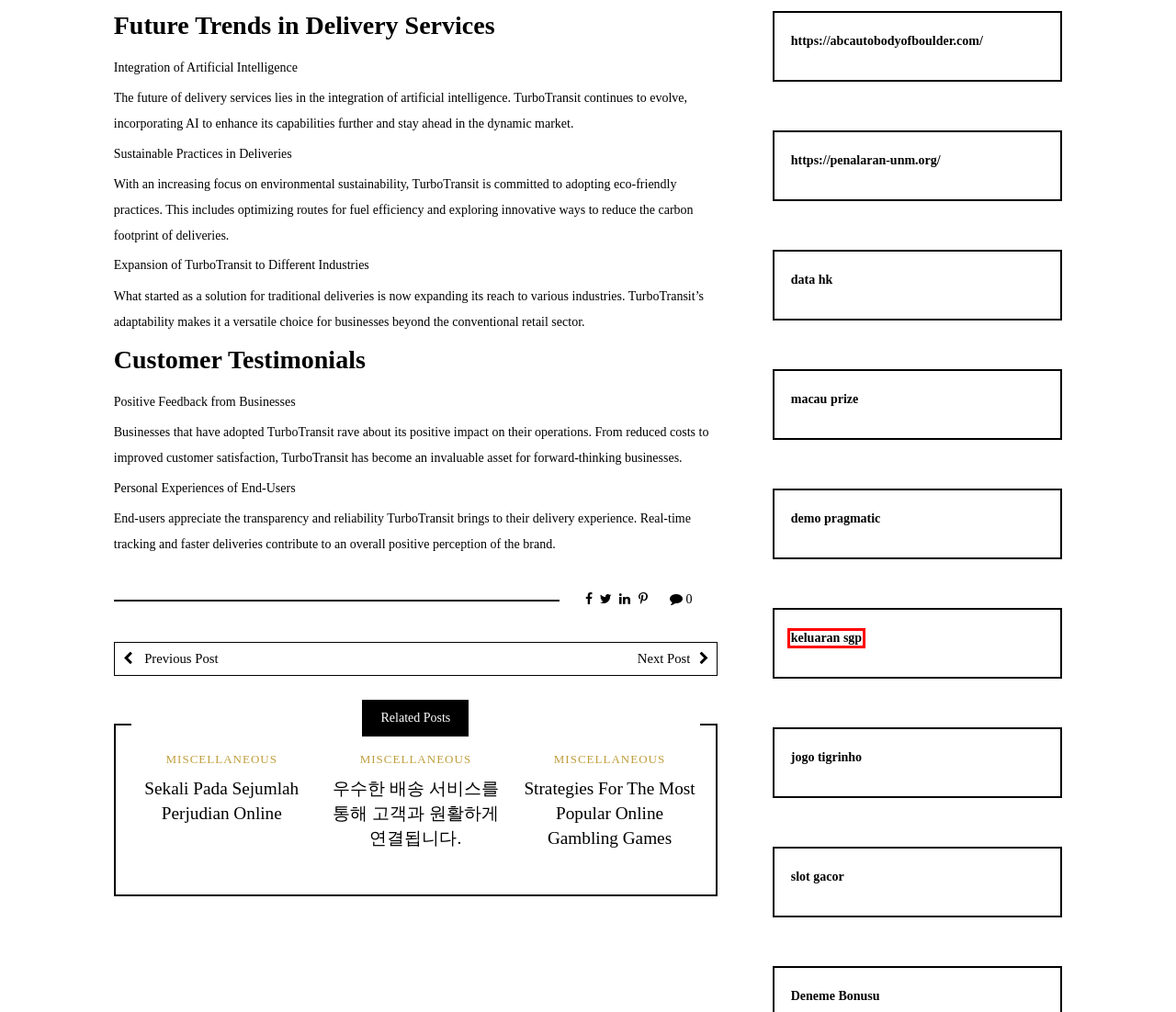You are presented with a screenshot of a webpage containing a red bounding box around an element. Determine which webpage description best describes the new webpage after clicking on the highlighted element. Here are the candidates:
A. Togel Macau: Keluaran Macau, Data Pengeluaran Macau Prize, Result Toto Macau Hari Ini
B. ﻿Sekali Pada Sejumlah Perjudian Online – Cement Arabia
C. Why Online Slots Much Better Than Live Slots – Cement Arabia
D. Diy Flower Dying For Weddings – Cement Arabia
E. Demo Slot Zeus: Akun Slot Demo X500 Gratis Link Pragmatic Play Anti Rungkad
F. Slotcc: Link Daftar Slot Gacor Hari Ini Aman Dan Terpercaya
G. 우수한 배송 서비스를 통해 고객과 원활하게 연결됩니다. – Cement Arabia
H. Togel Hongkong Togel Singapore Data Pengeluaran HK SGP Prize Keluaran Togel Online Hari Ini

E